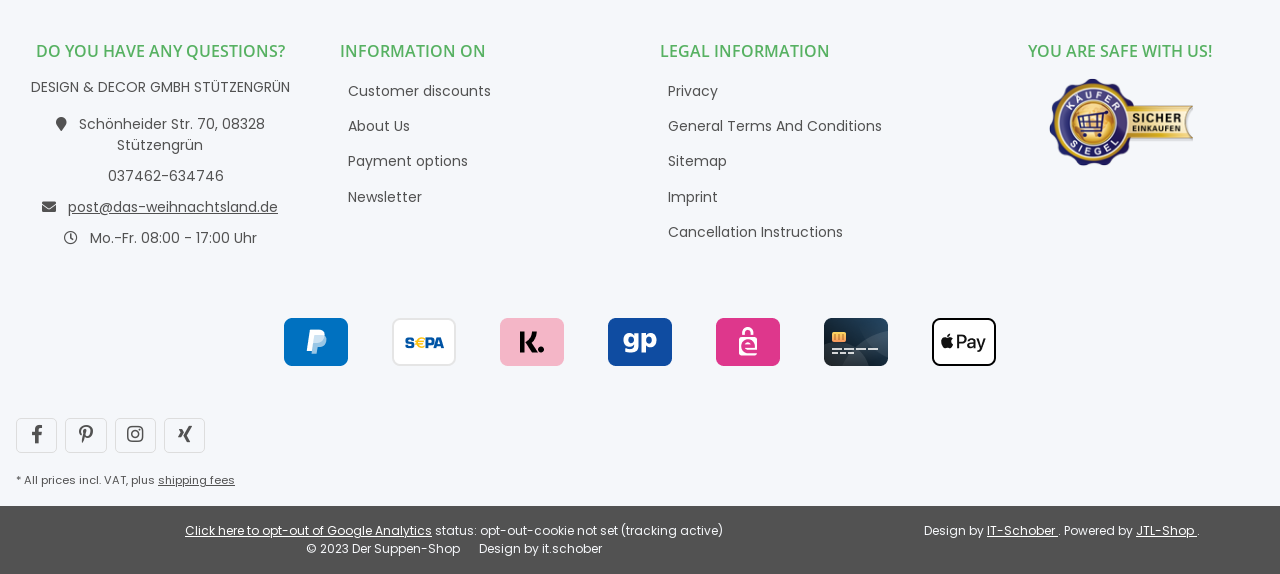Highlight the bounding box coordinates of the region I should click on to meet the following instruction: "Visit us on Facebook".

[0.012, 0.729, 0.045, 0.79]